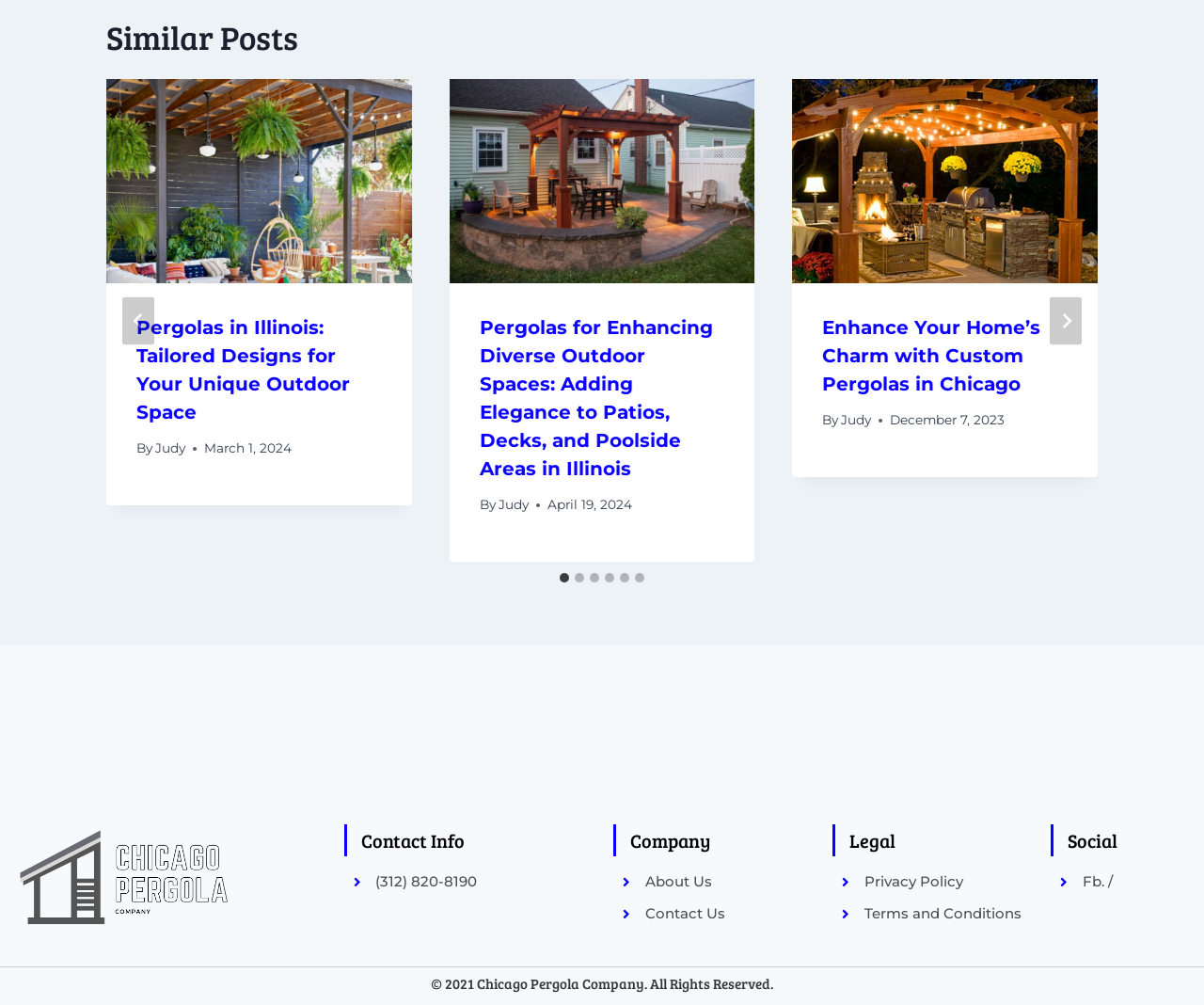Use a single word or phrase to answer the question:
What social media platform is linked?

Facebook